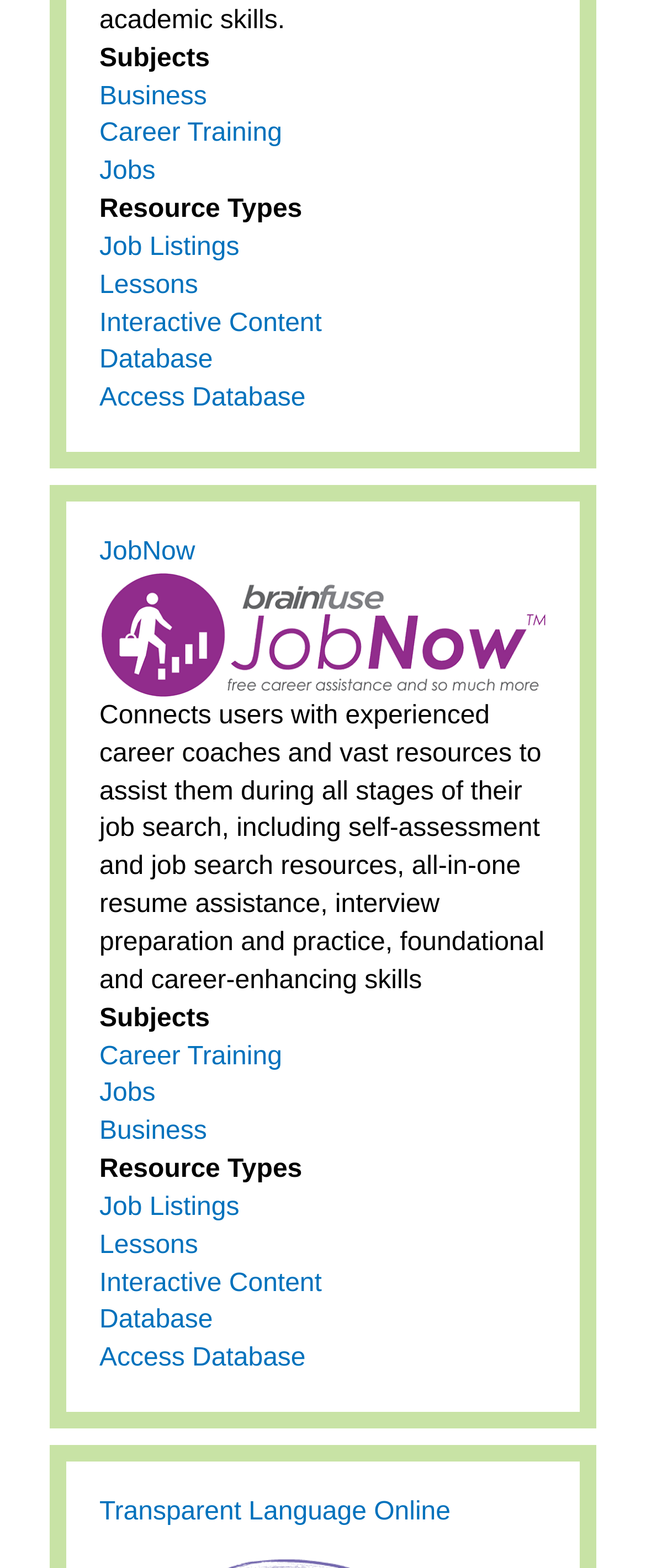Provide your answer in a single word or phrase: 
What type of resource is 'Job Listings'?

Job Listings